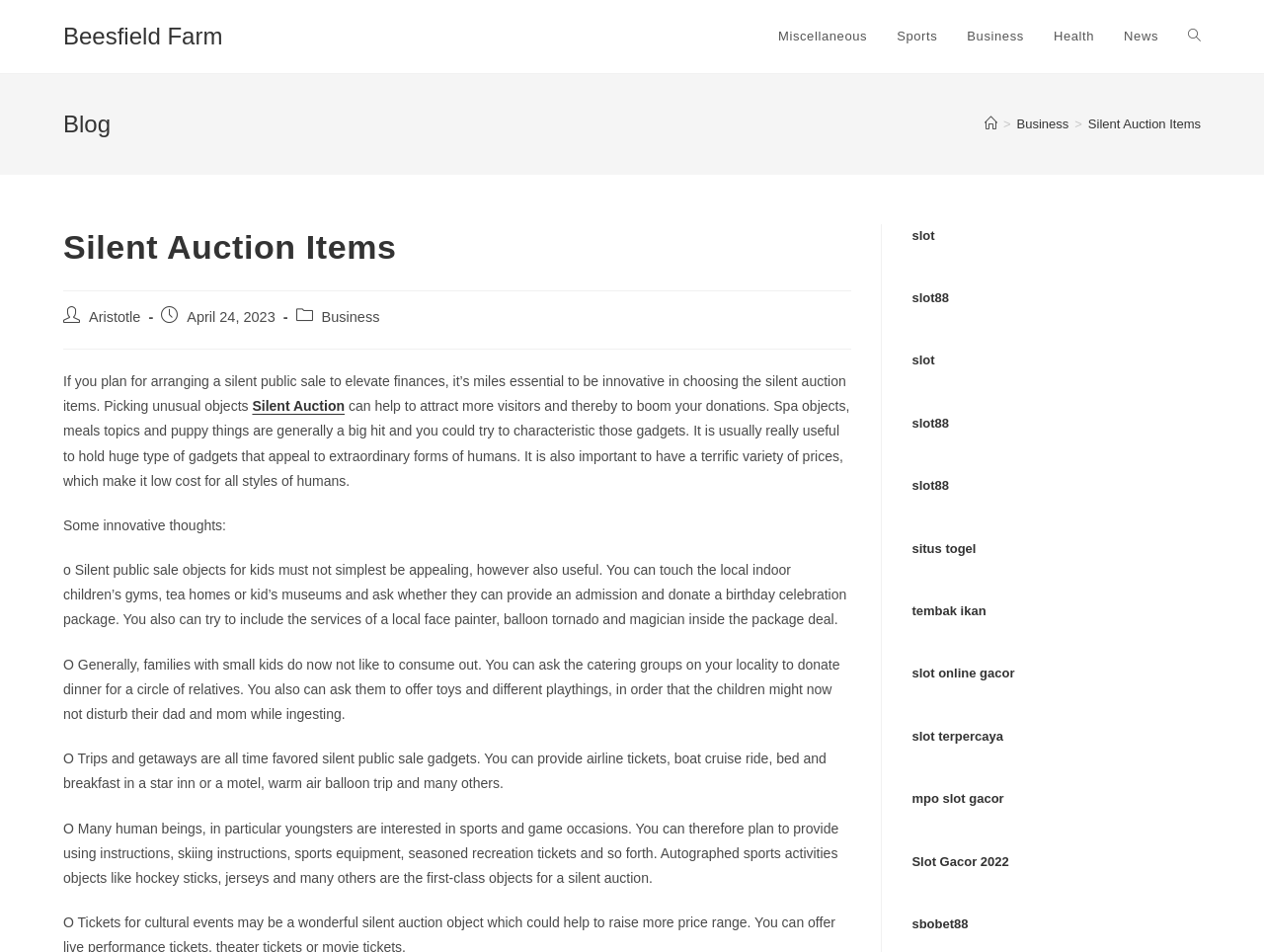What is the purpose of a silent auction?
With the help of the image, please provide a detailed response to the question.

I inferred the purpose of a silent auction by reading the text, which mentions that a silent auction can help 'elevate finances' and 'boom your donations', implying that the purpose is to raise funds.